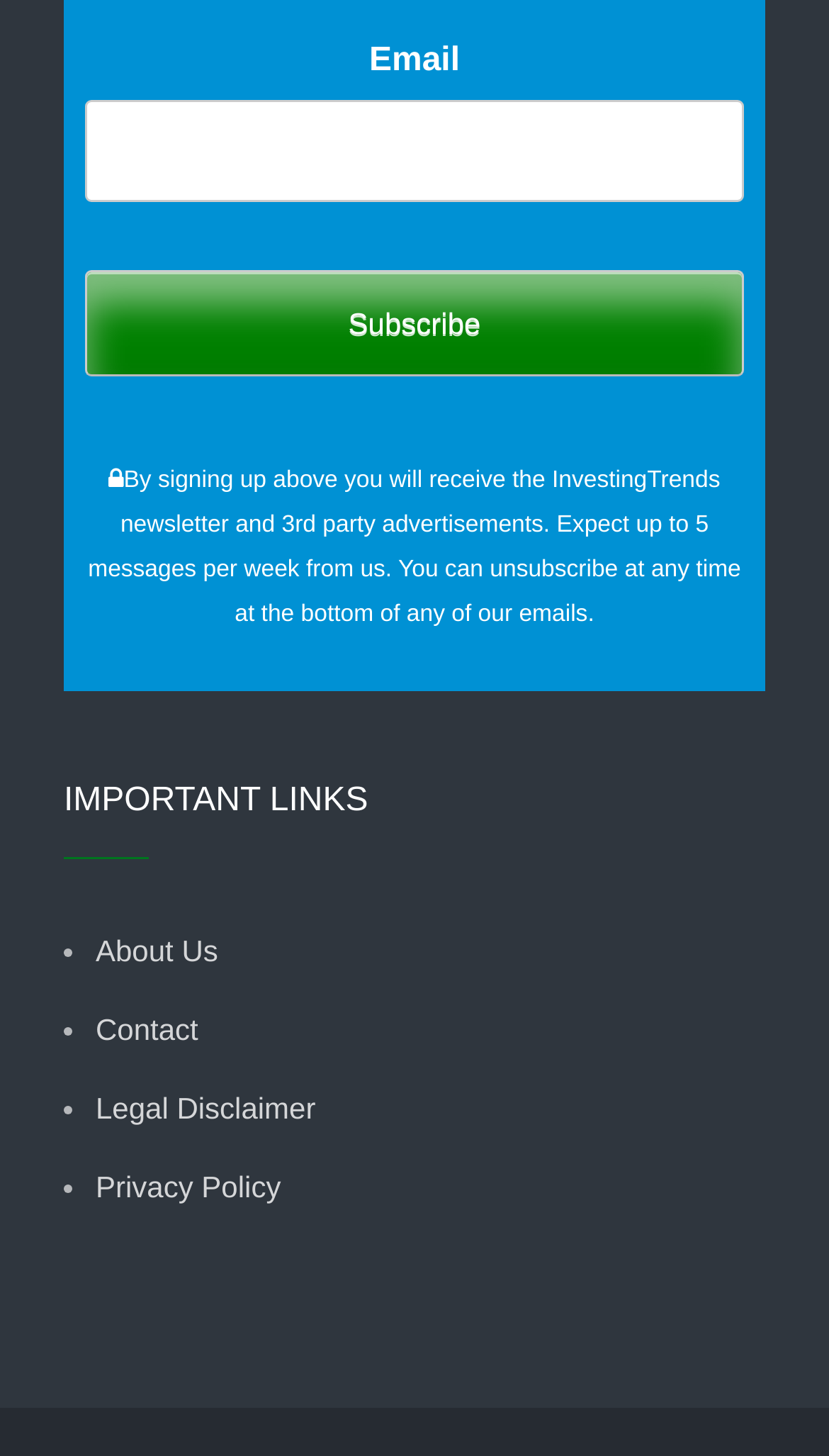What is the category of the links under 'IMPORTANT LINKS'?
Please use the image to provide a one-word or short phrase answer.

About website